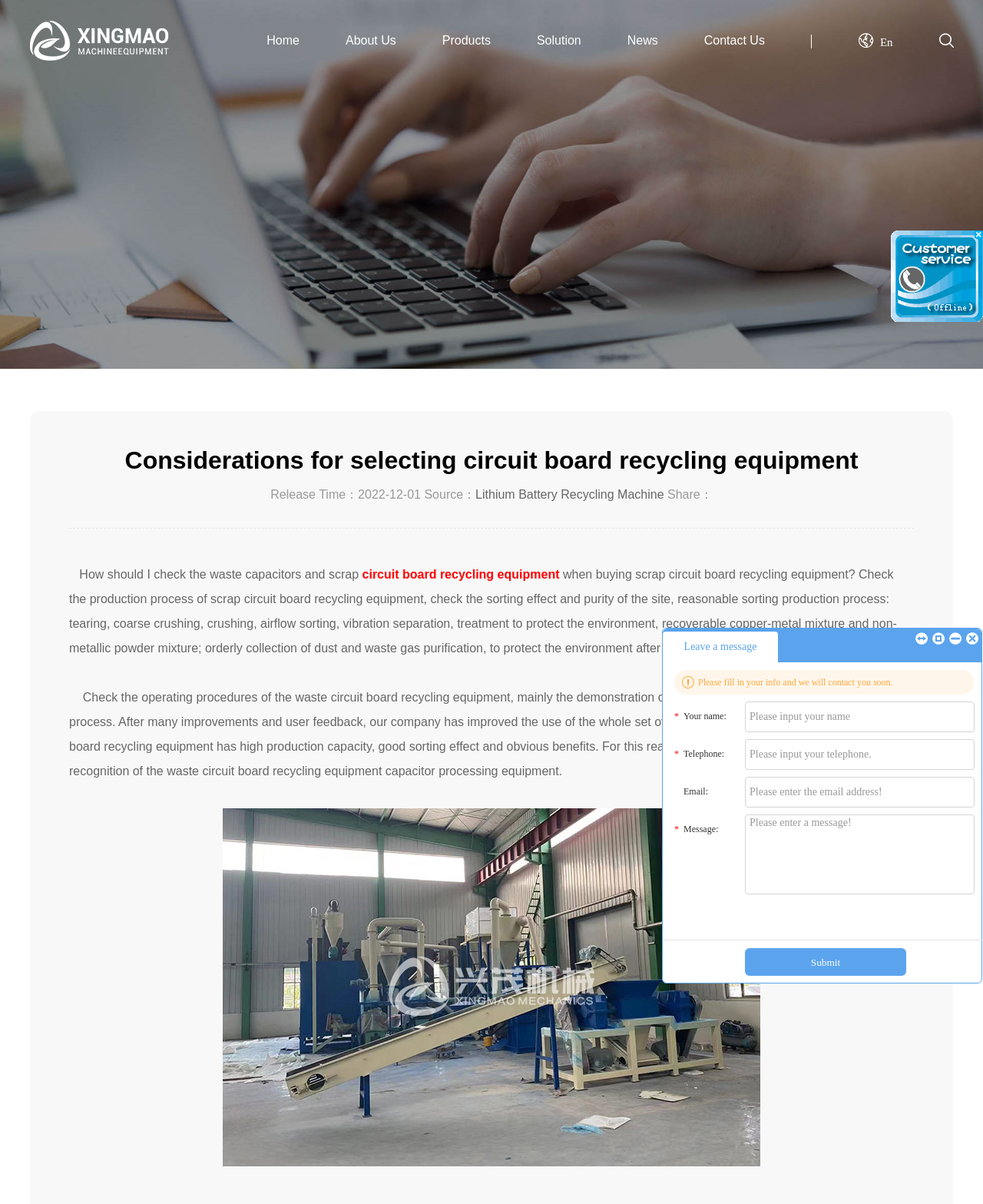What is the purpose of the iframe at the bottom of the webpage?
Answer the question with a single word or phrase derived from the image.

Unknown